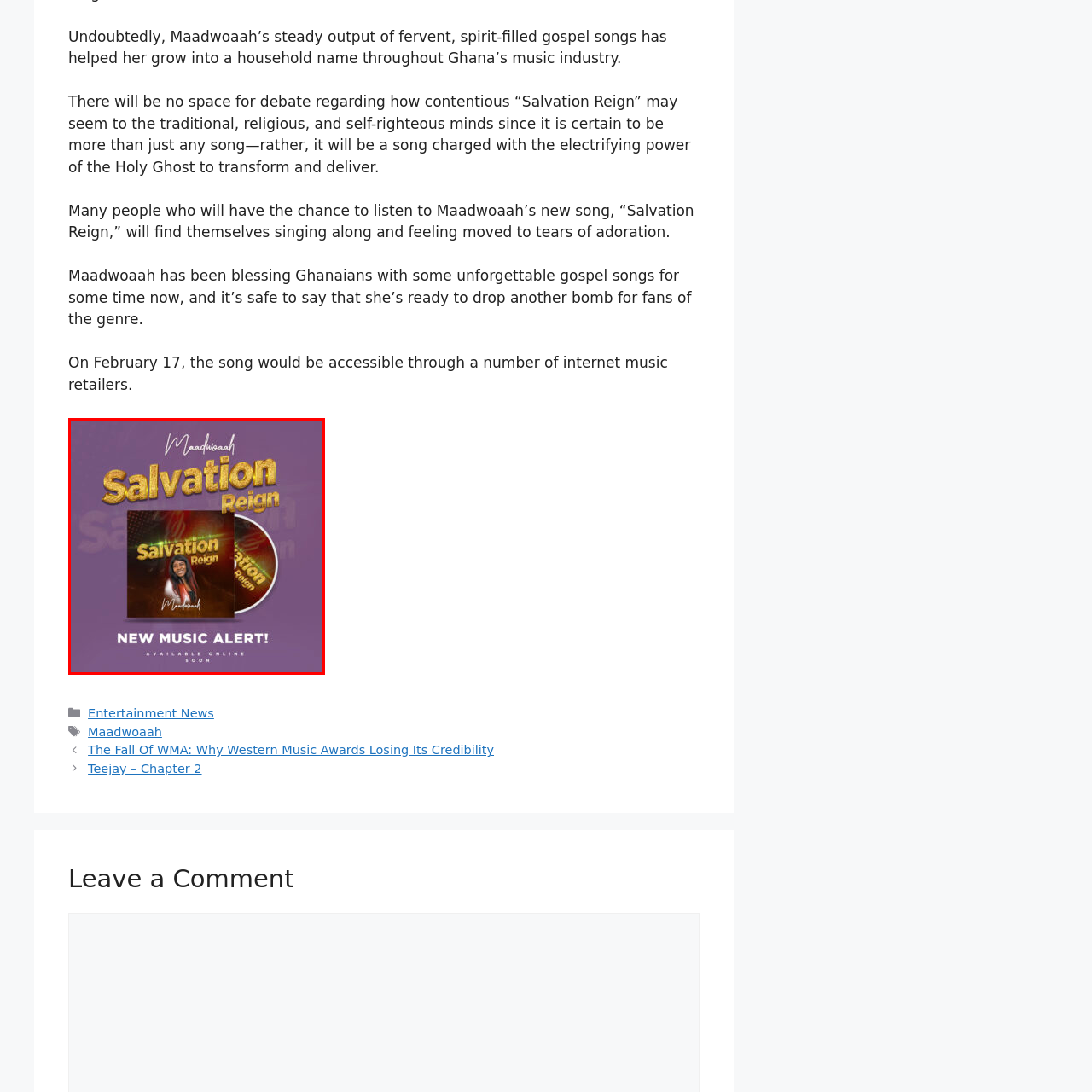Describe extensively the visual content inside the red marked area.

This vibrant graphic promotes Maadwoaah's upcoming gospel song titled "Salvation Reign." The design features a bright purple background that enhances the bold, golden text announcing the title of the track at the top. Below the title, the cover art showcases Maadwoaah, whose radiant smile and engaging presence are sure to draw in her audience. The album cover displays the song's title along with her name, reinforcing her identity as a celebrated artist within the Ghanaian music scene. An eye-catching banner at the bottom reads "NEW MUSIC ALERT!" along with "AVAILABLE ONLINE SOON," generating anticipation for the release of the song, which highlights its electrifying potential to inspire and uplift listeners. This release adds to Maadwoaah's impressive repertoire of heartwarming gospel music.